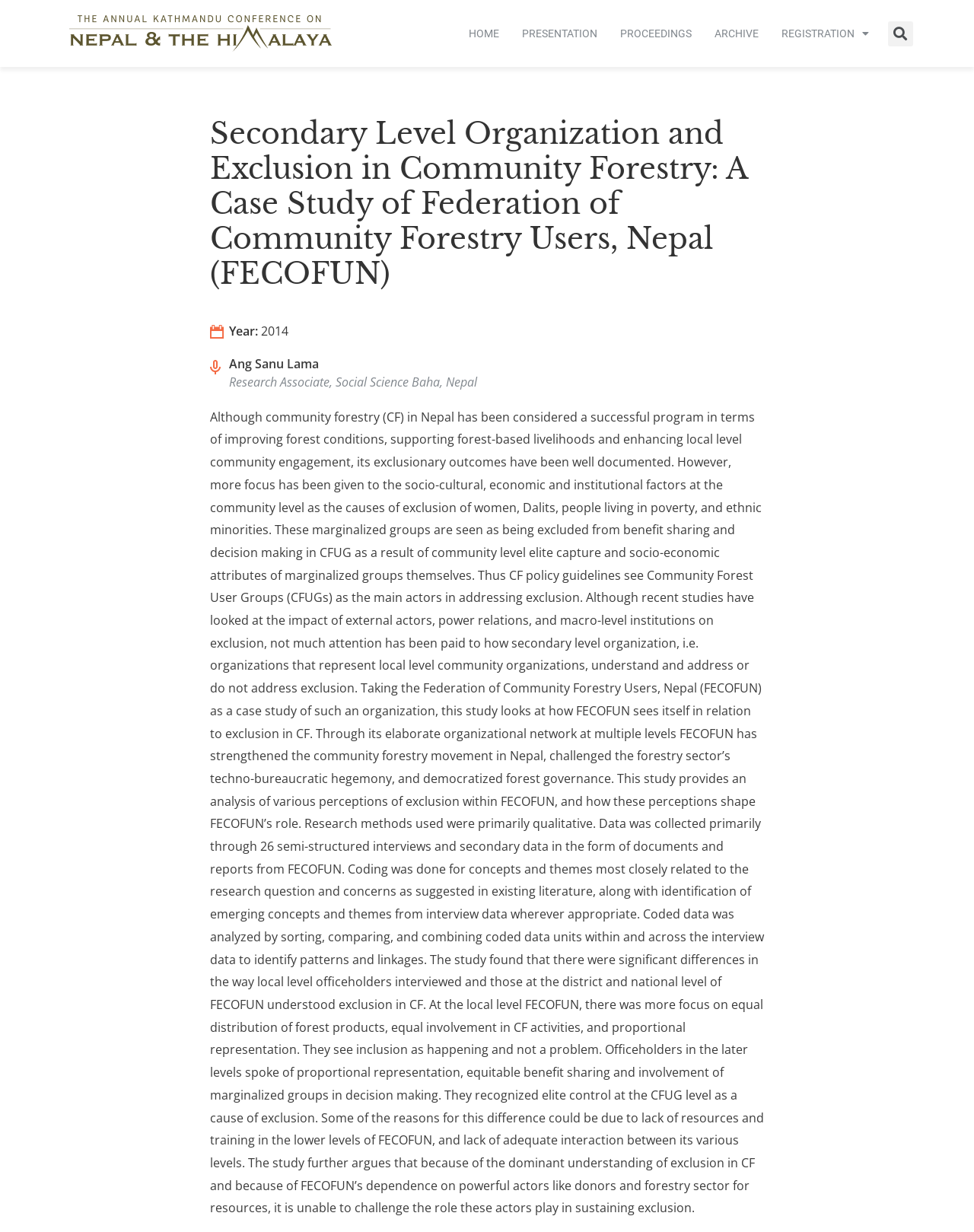Locate the bounding box of the UI element described by: "Home" in the given webpage screenshot.

[0.473, 0.013, 0.52, 0.041]